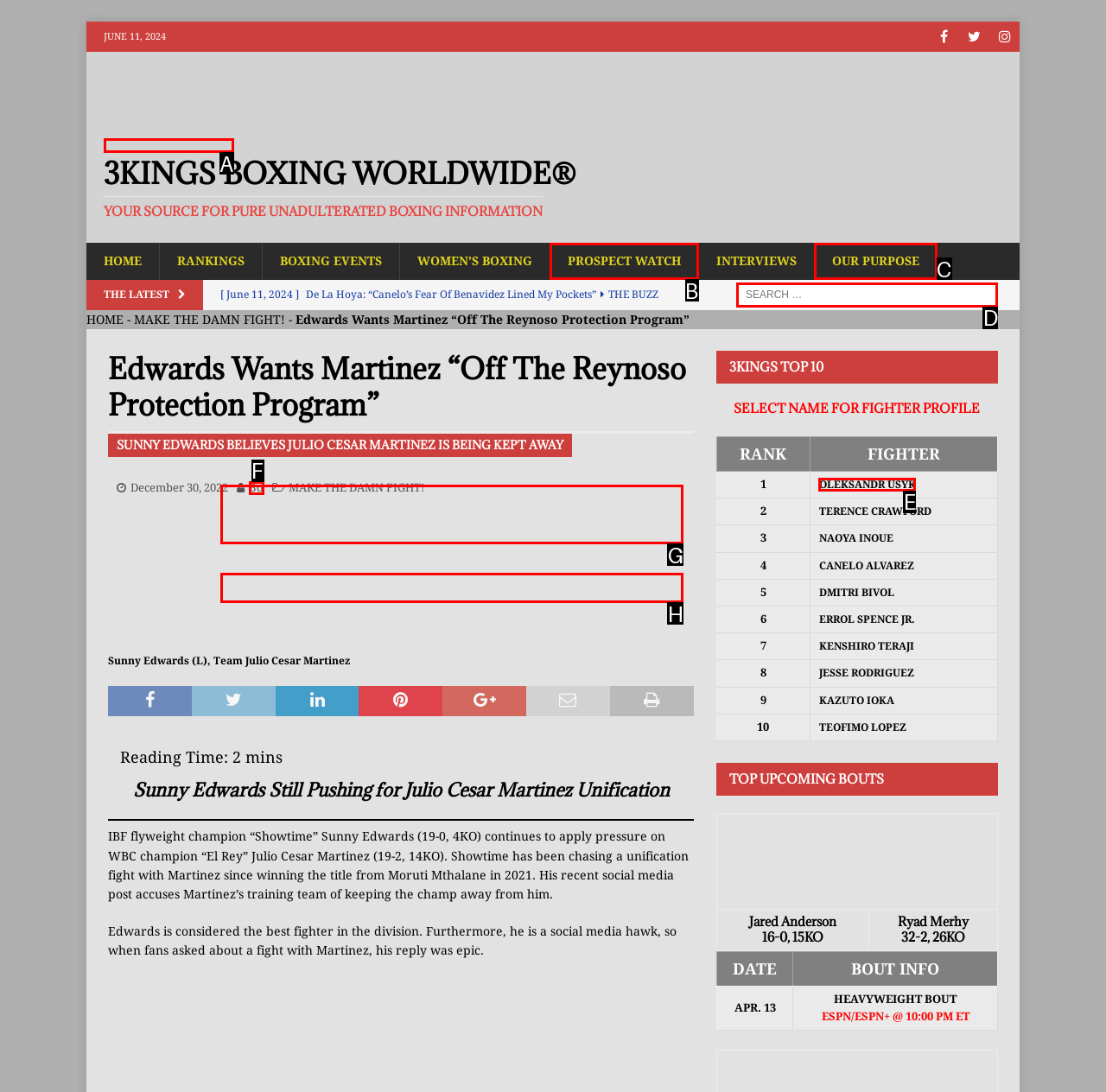Which option should be clicked to complete this task: Search for a topic
Reply with the letter of the correct choice from the given choices.

D